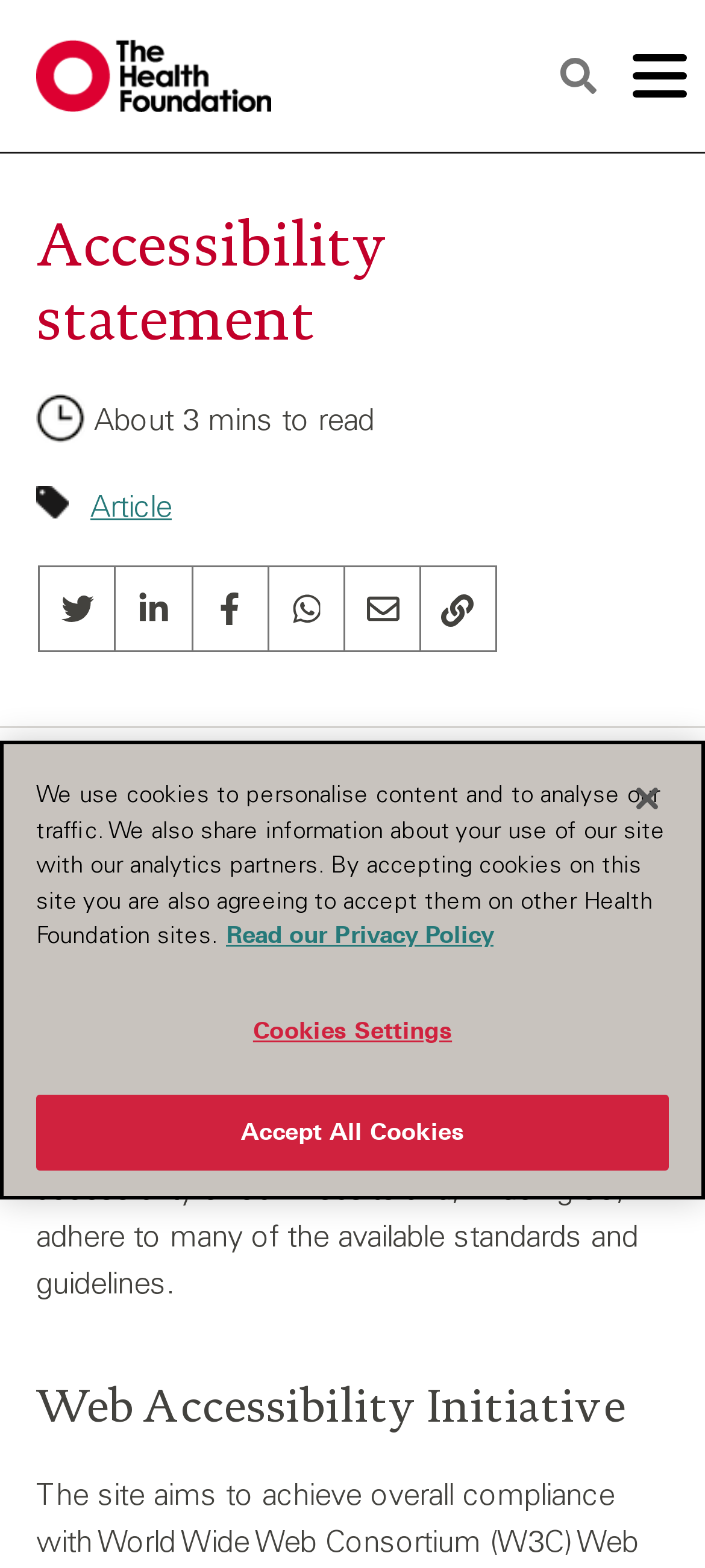Identify the bounding box coordinates of the HTML element based on this description: "alt="The Health Foundation Logo"".

[0.051, 0.028, 0.385, 0.051]